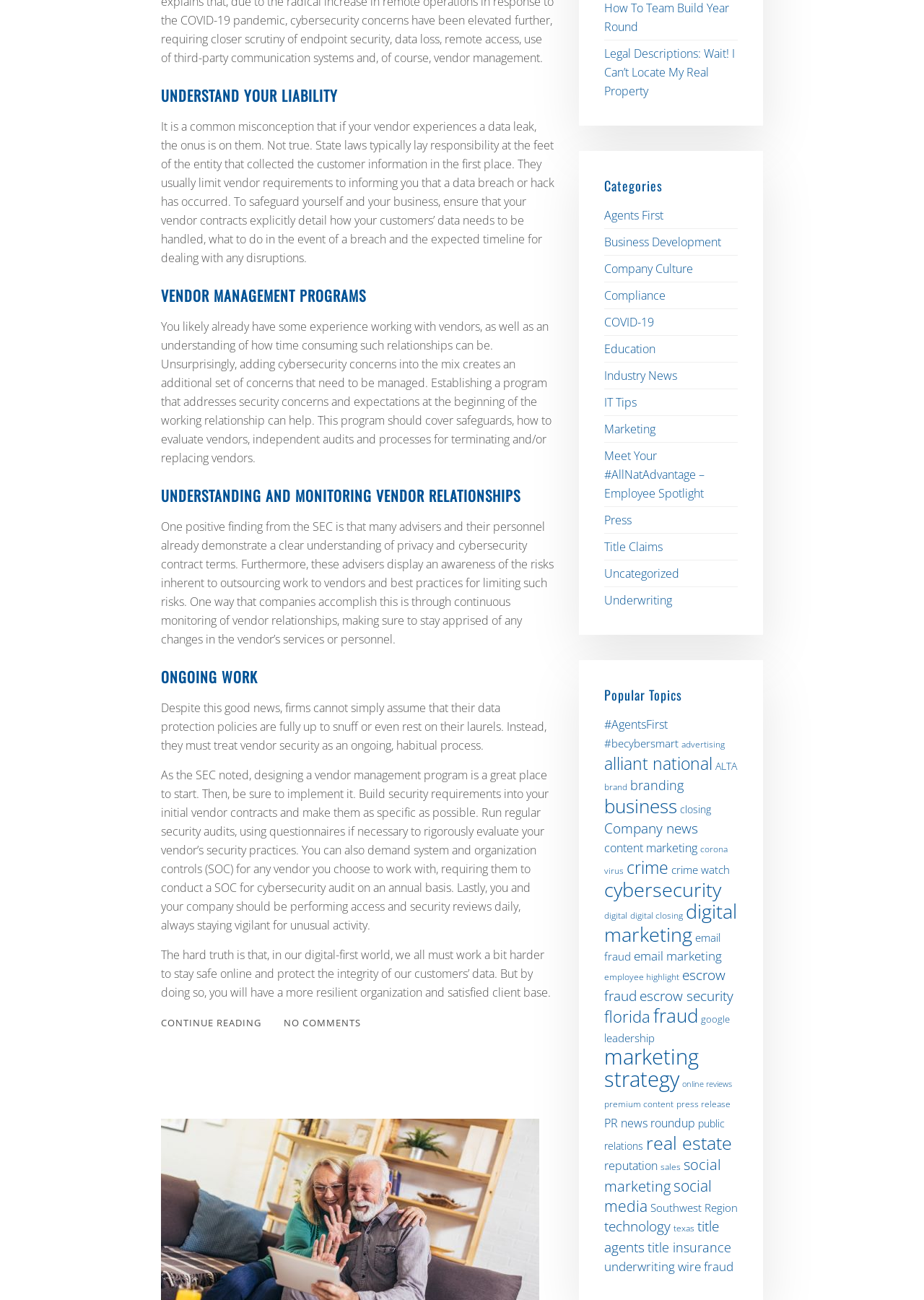Mark the bounding box of the element that matches the following description: "PR news roundup".

[0.654, 0.858, 0.753, 0.87]